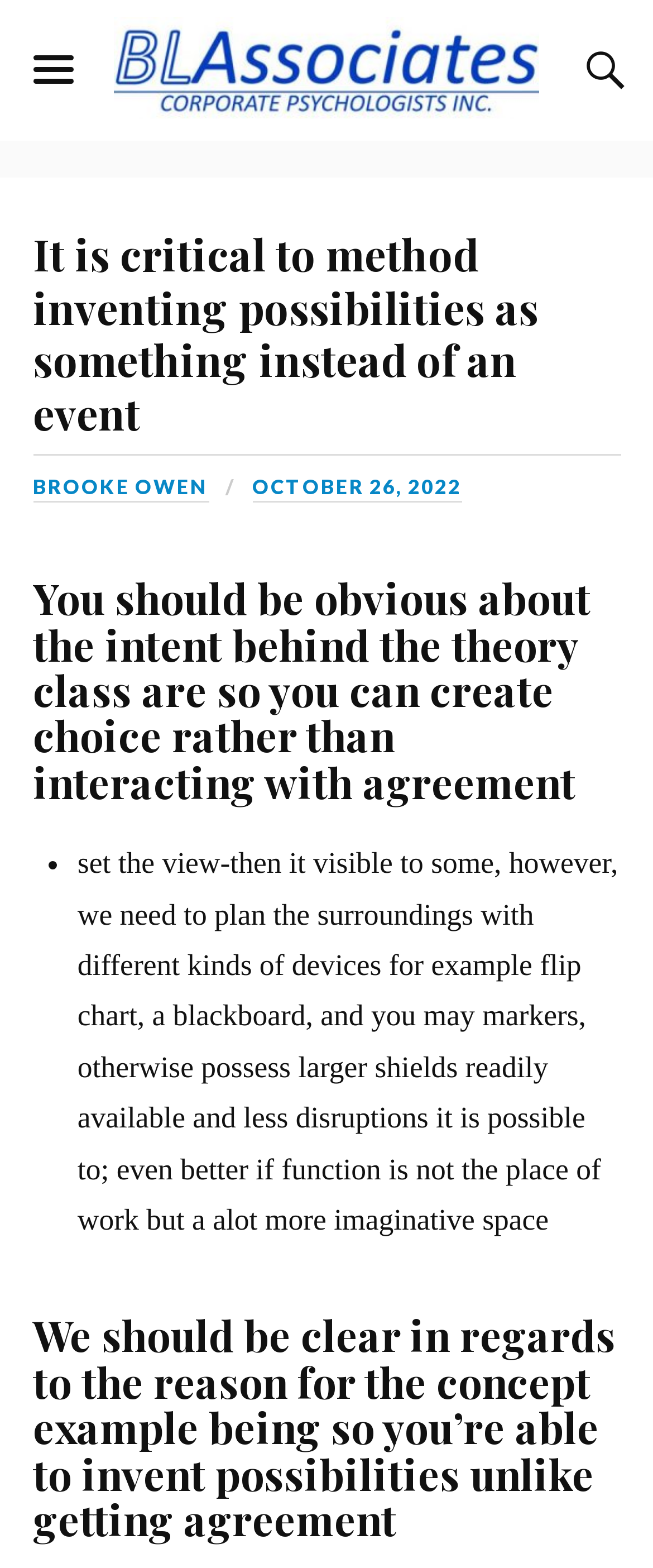What is the date of the article?
Please look at the screenshot and answer in one word or a short phrase.

OCTOBER 26, 2022